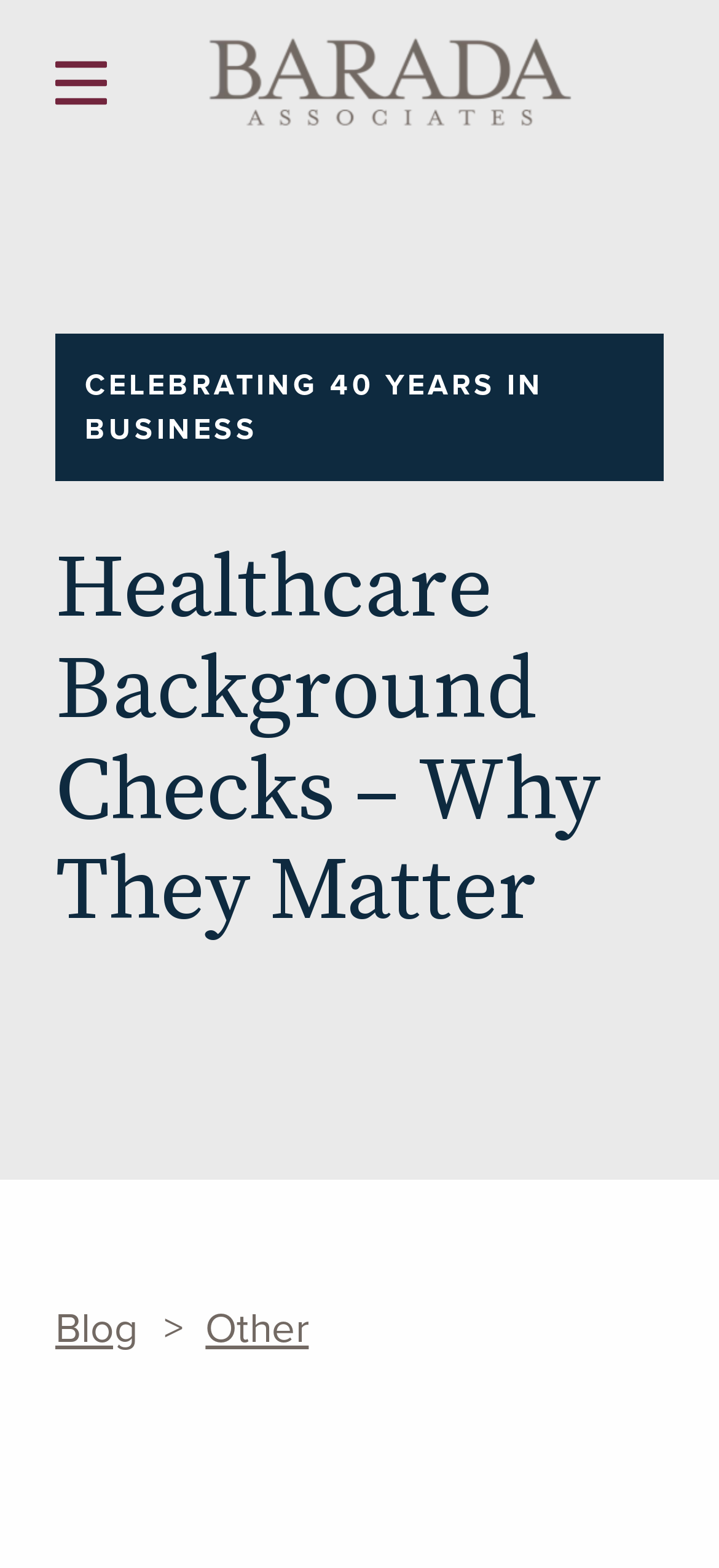Please answer the following question using a single word or phrase: 
How many links are there in the main menu?

17